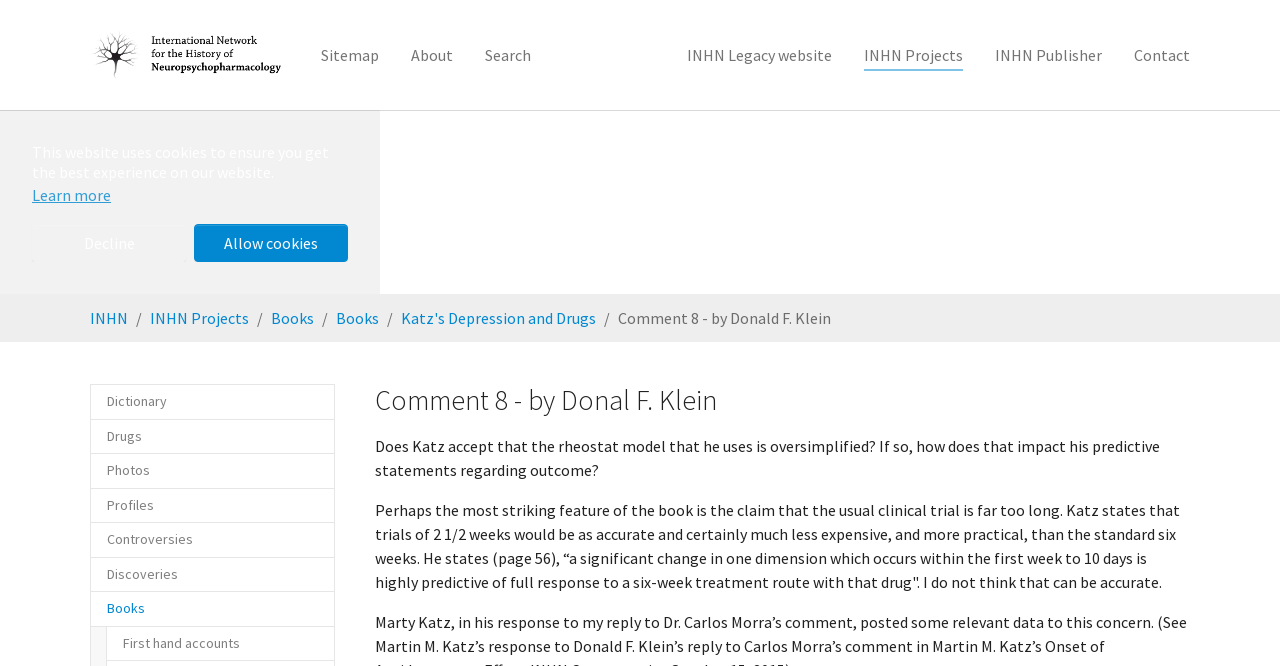Pinpoint the bounding box coordinates of the element you need to click to execute the following instruction: "Go to Sitemap". The bounding box should be represented by four float numbers between 0 and 1, in the format [left, top, right, bottom].

[0.238, 0.053, 0.309, 0.113]